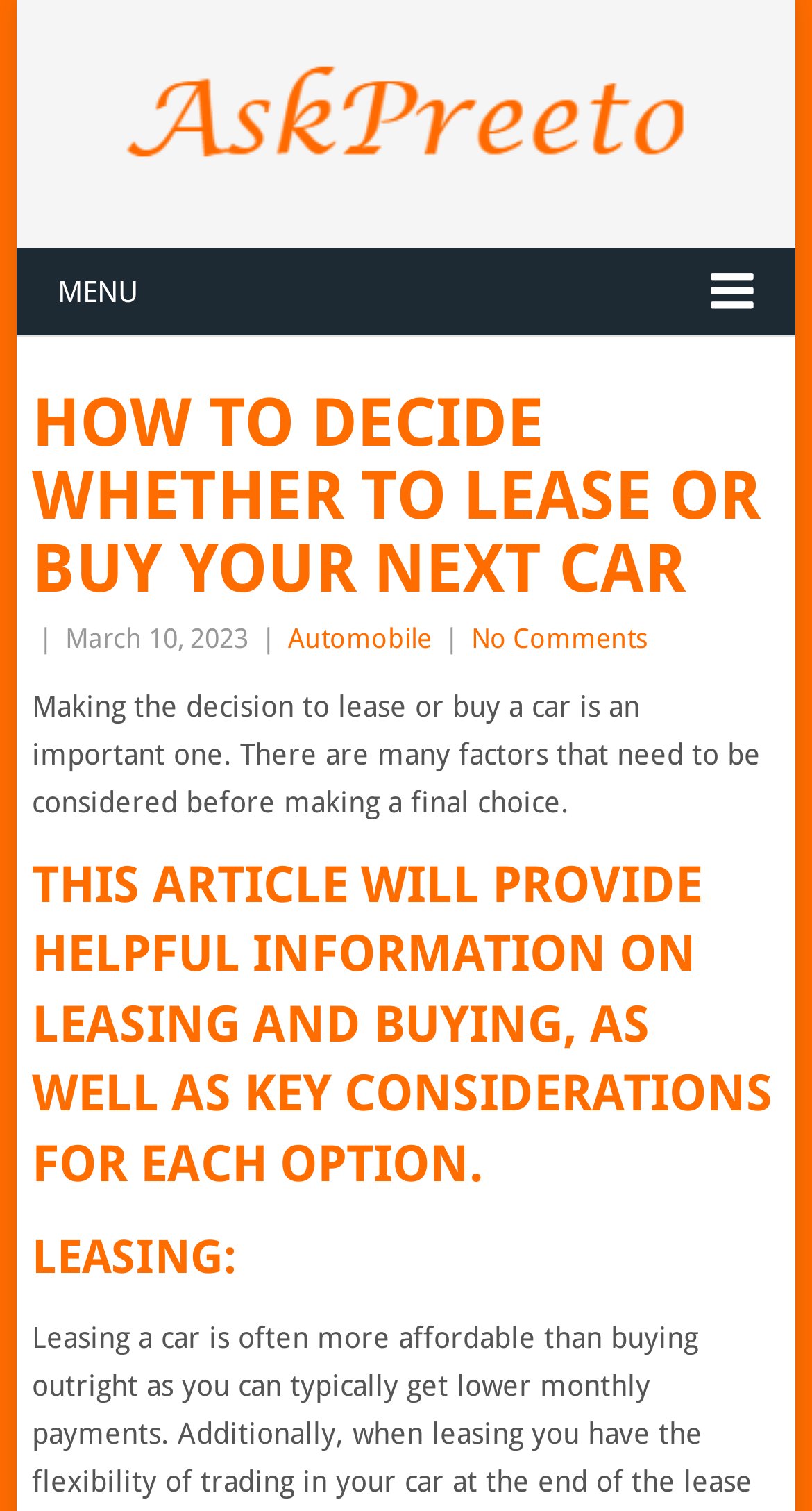Generate a detailed explanation of the webpage's features and information.

The webpage is about making a decision on whether to lease or buy a car. At the top left, there is a logo "AskPreeto" with an image. Next to it, on the top right, there is a menu link with a hamburger icon. Below the menu link, there is a main heading "HOW TO DECIDE WHETHER TO LEASE OR BUY YOUR NEXT CAR" followed by a separator line and the date "March 10, 2023". 

On the same line as the date, there are two categories "Automobile" and "No Comments" with links. Below this line, there is a paragraph summarizing the importance of considering factors before making a decision to lease or buy a car. 

Further down, there is a subheading "THIS ARTICLE WILL PROVIDE HELPFUL INFORMATION ON LEASING AND BUYING, AS WELL AS KEY CONSIDERATIONS FOR EACH OPTION." followed by another subheading "LEASING:" which seems to be the start of a section discussing leasing options.